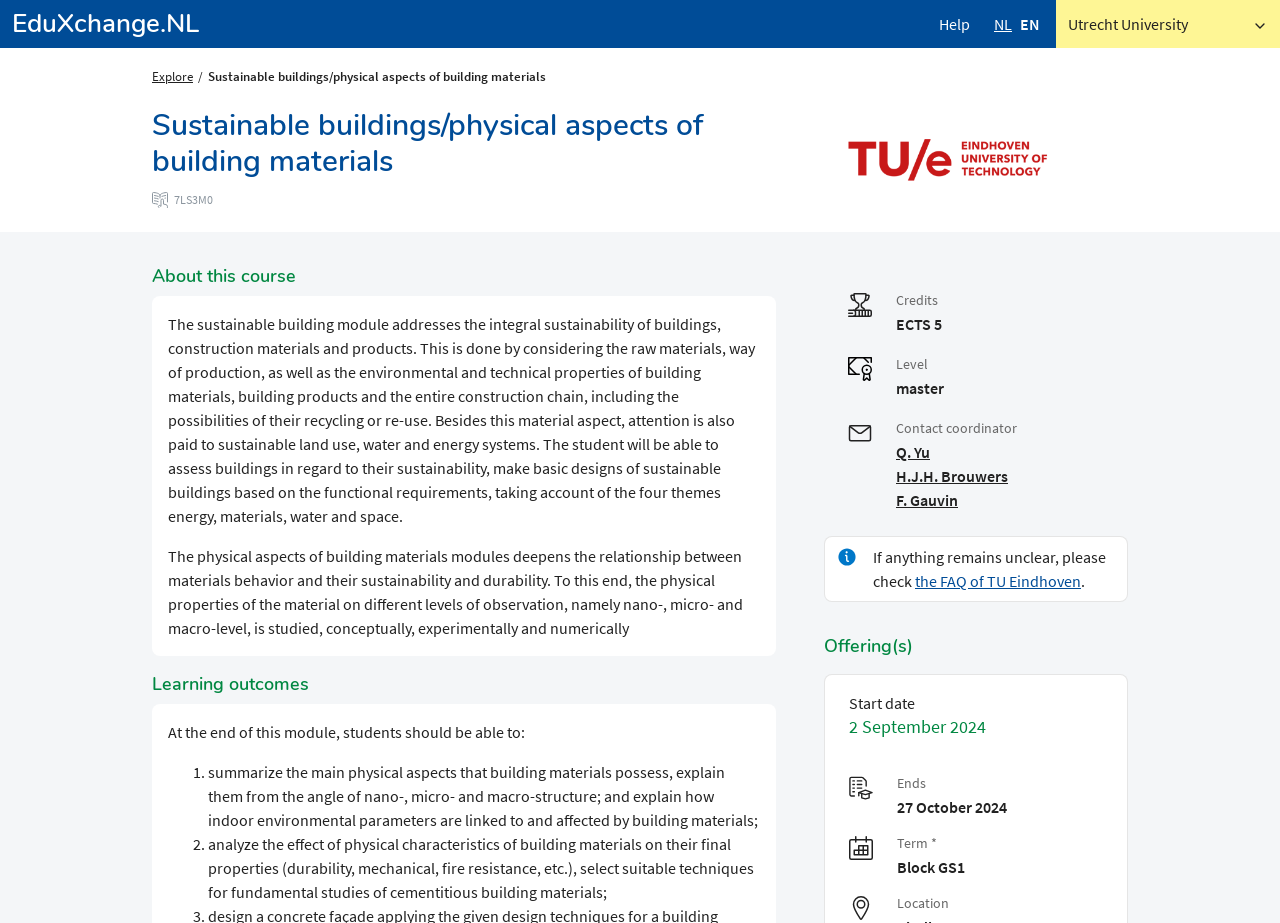Can you extract the headline from the webpage for me?

Sustainable buildings/physical aspects of building materials